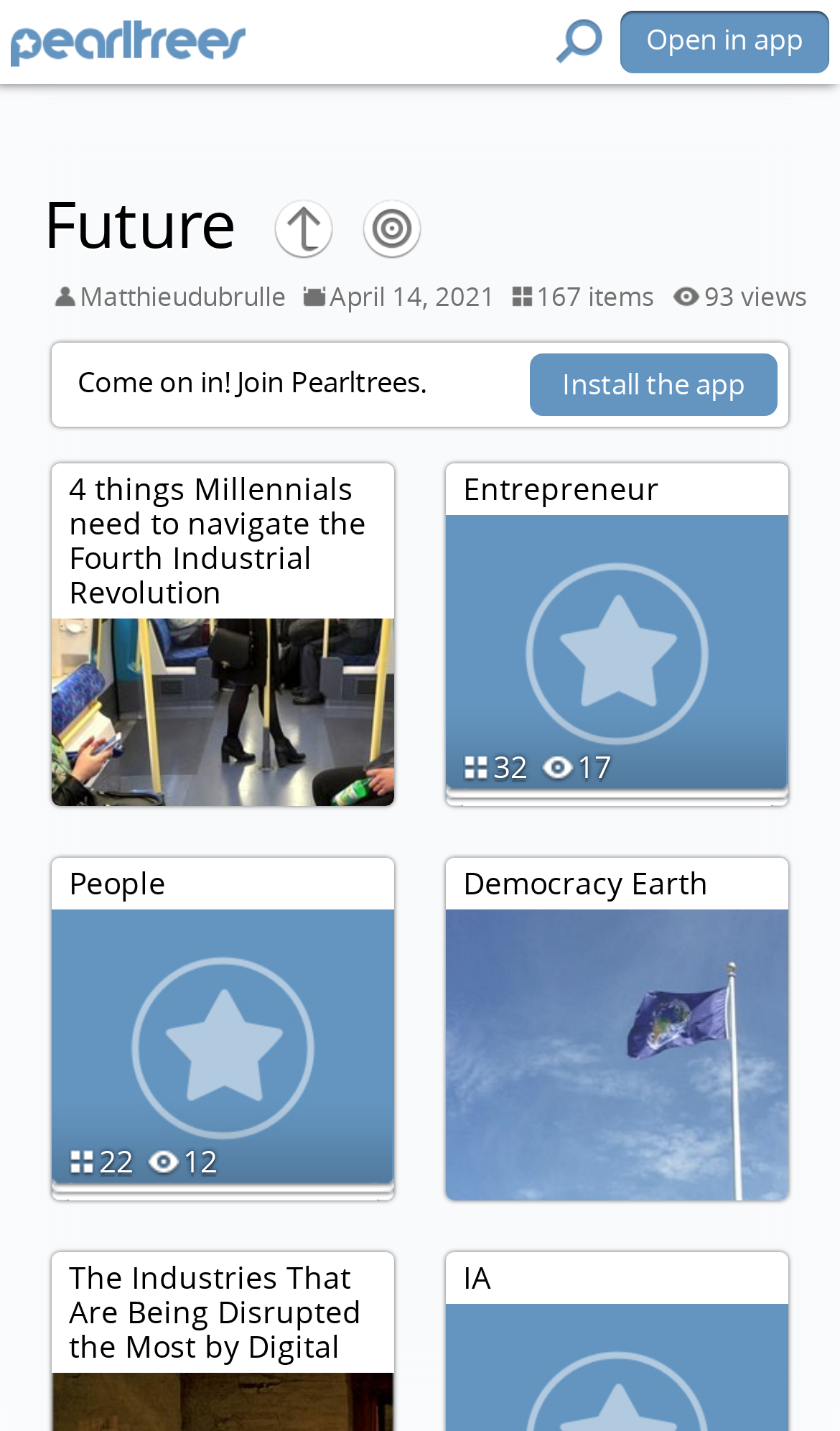What is the third point mentioned in the article?
Using the information from the image, provide a comprehensive answer to the question.

The third point mentioned in the article is Democracy Earth, which is listed along with Entrepreneur and People, suggesting that Democracy Earth is one of the key aspects that millennials need to navigate in the Fourth Industrial Revolution.